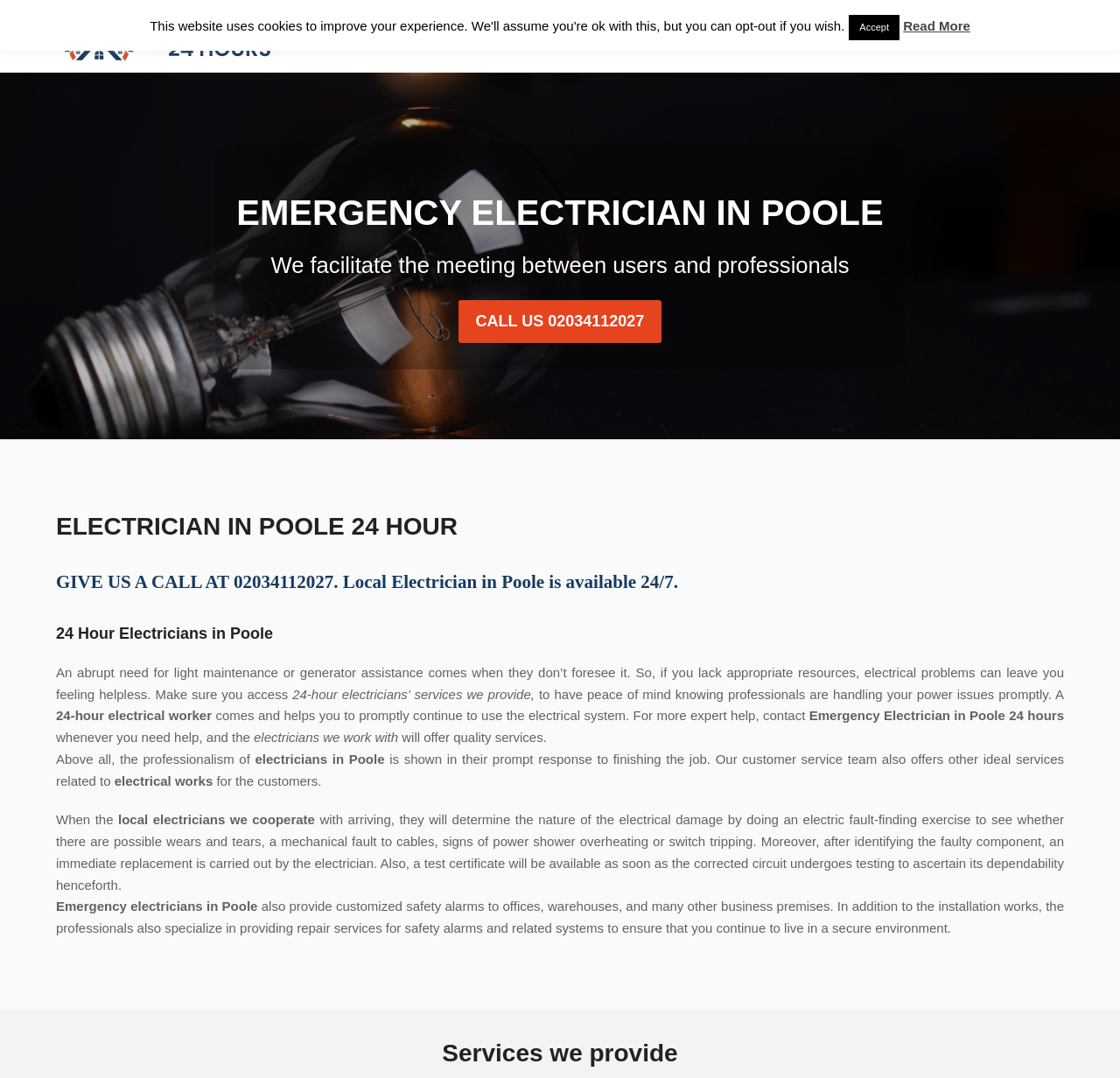Using the format (top-left x, top-left y, bottom-right x, bottom-right y), and given the element description, identify the bounding box coordinates within the screenshot: videos

None